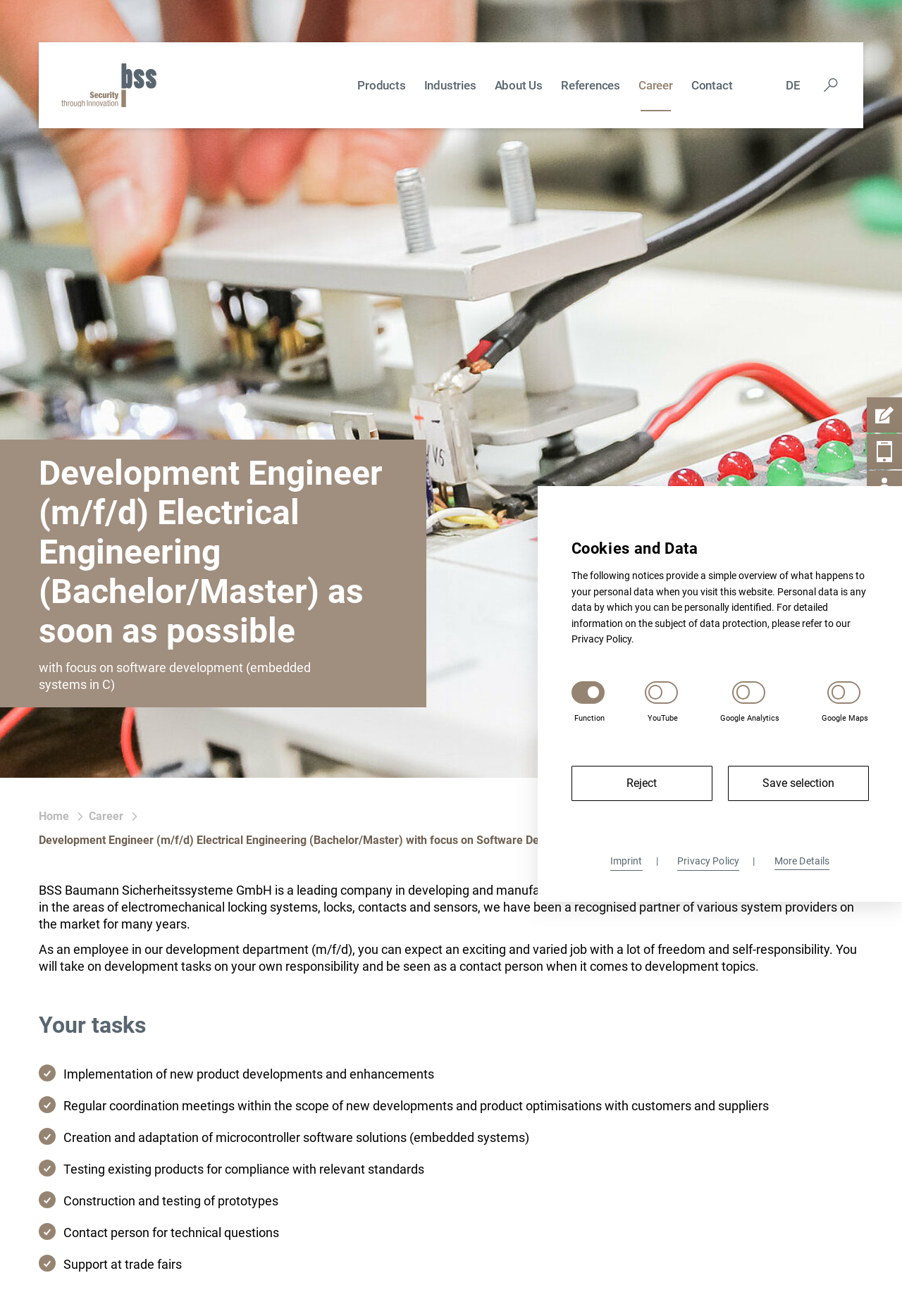Identify the bounding box coordinates for the UI element described as follows: parent_node: x aria-label="Telephone Item Aufmachen". Use the format (top-left x, top-left y, bottom-right x, bottom-right y) and ensure all values are floating point numbers between 0 and 1.

[0.961, 0.33, 1.0, 0.357]